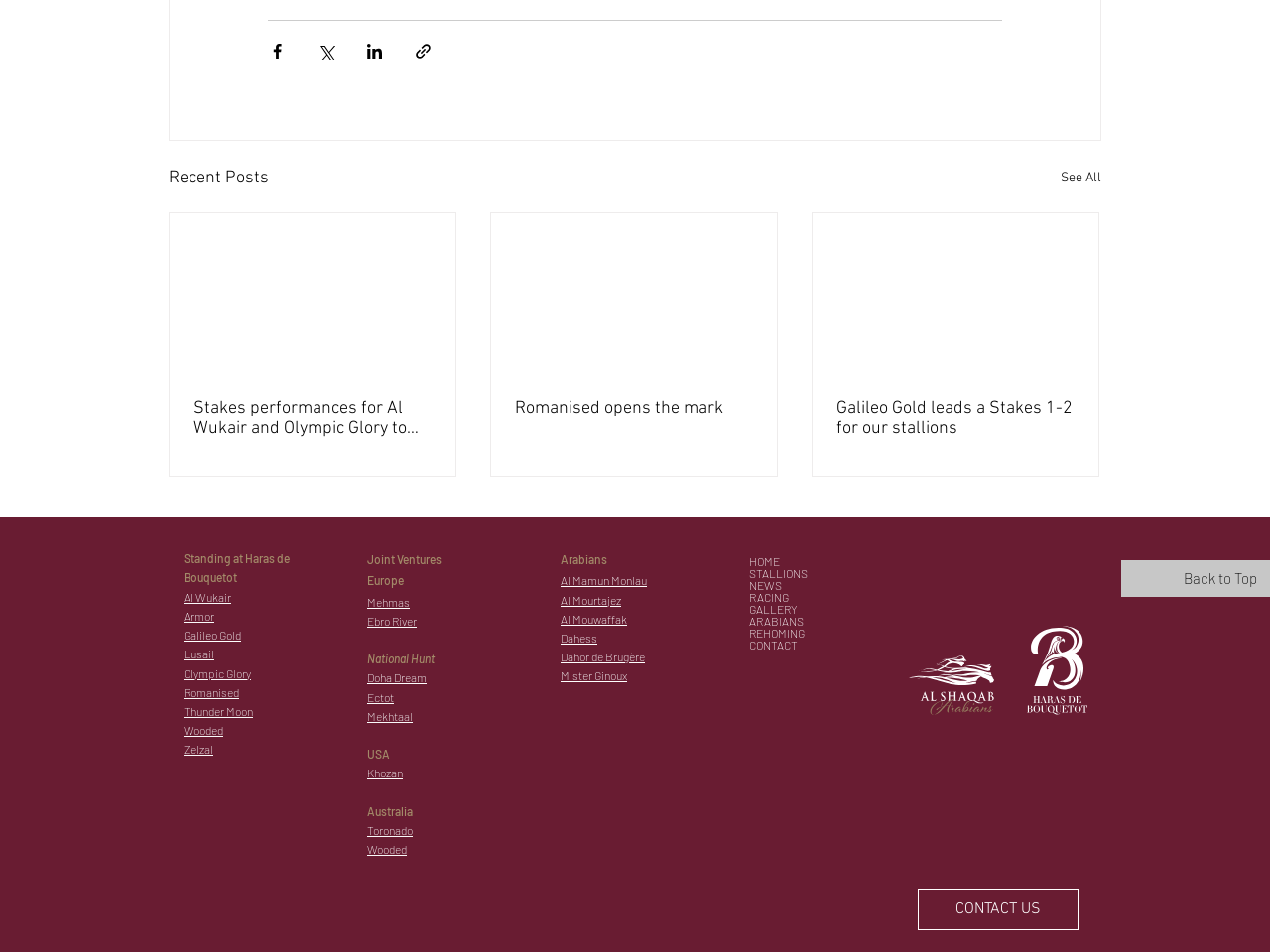How many headings are there on the page?
Examine the image closely and answer the question with as much detail as possible.

I counted the number of heading elements on the page, which are 'Recent Posts', 'Standing at Haras de Bouquetot', 'Joint Ventures', and 'Arabians', so there are 4 headings on the page.